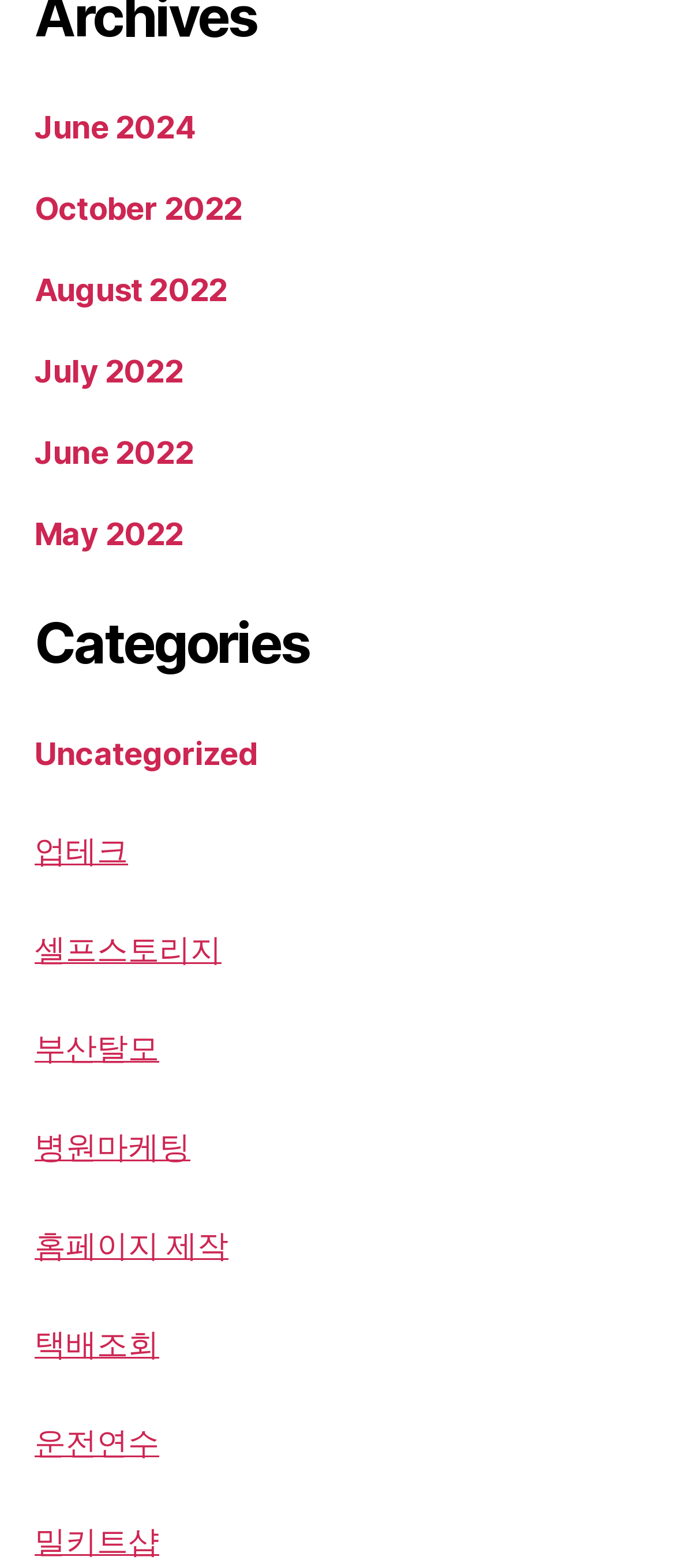Please find the bounding box coordinates of the element that must be clicked to perform the given instruction: "Read interview questions". The coordinates should be four float numbers from 0 to 1, i.e., [left, top, right, bottom].

None